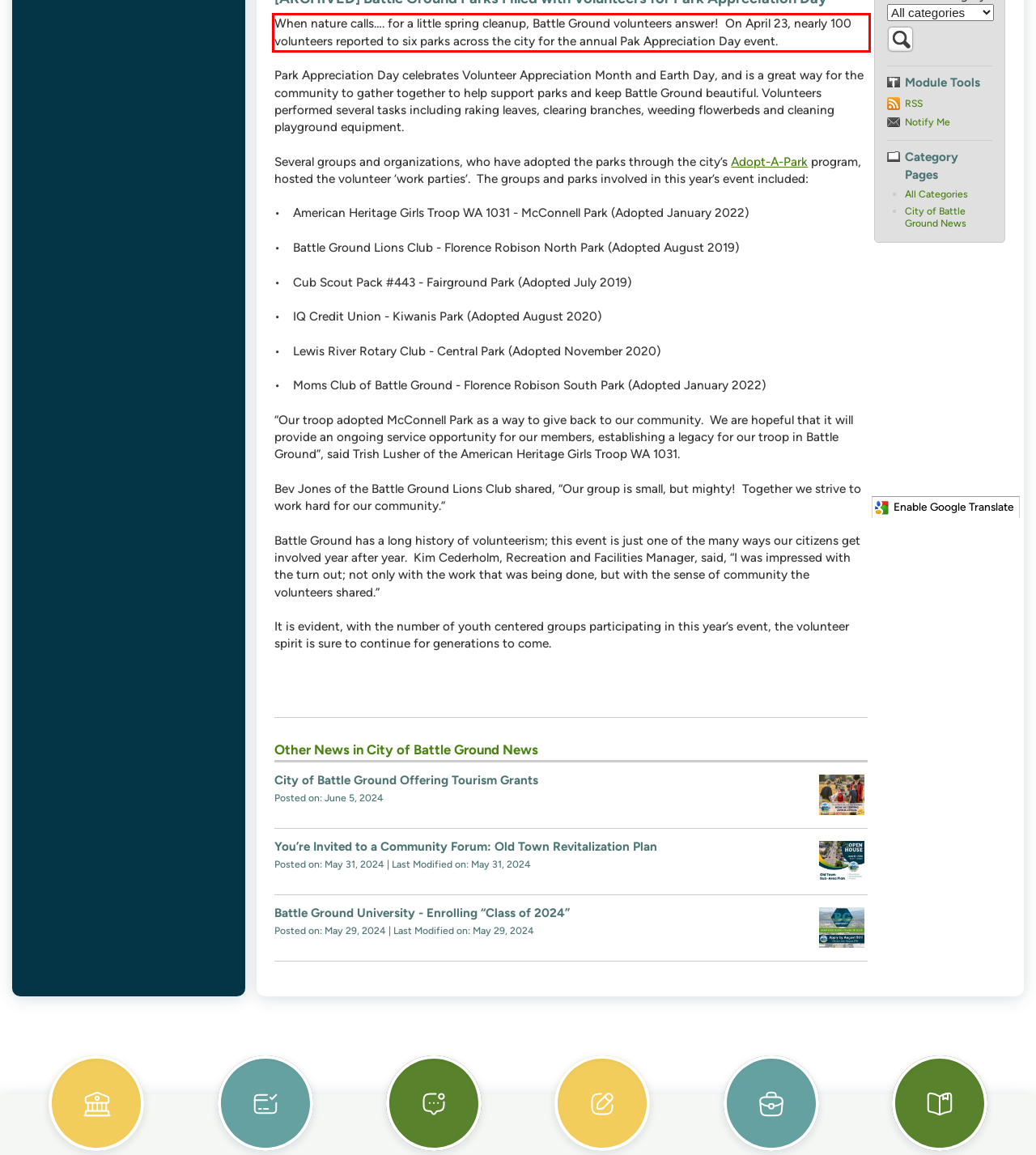There is a screenshot of a webpage with a red bounding box around a UI element. Please use OCR to extract the text within the red bounding box.

When nature calls…. for a little spring cleanup, Battle Ground volunteers answer! On April 23, nearly 100 volunteers reported to six parks across the city for the annual Pak Appreciation Day event.